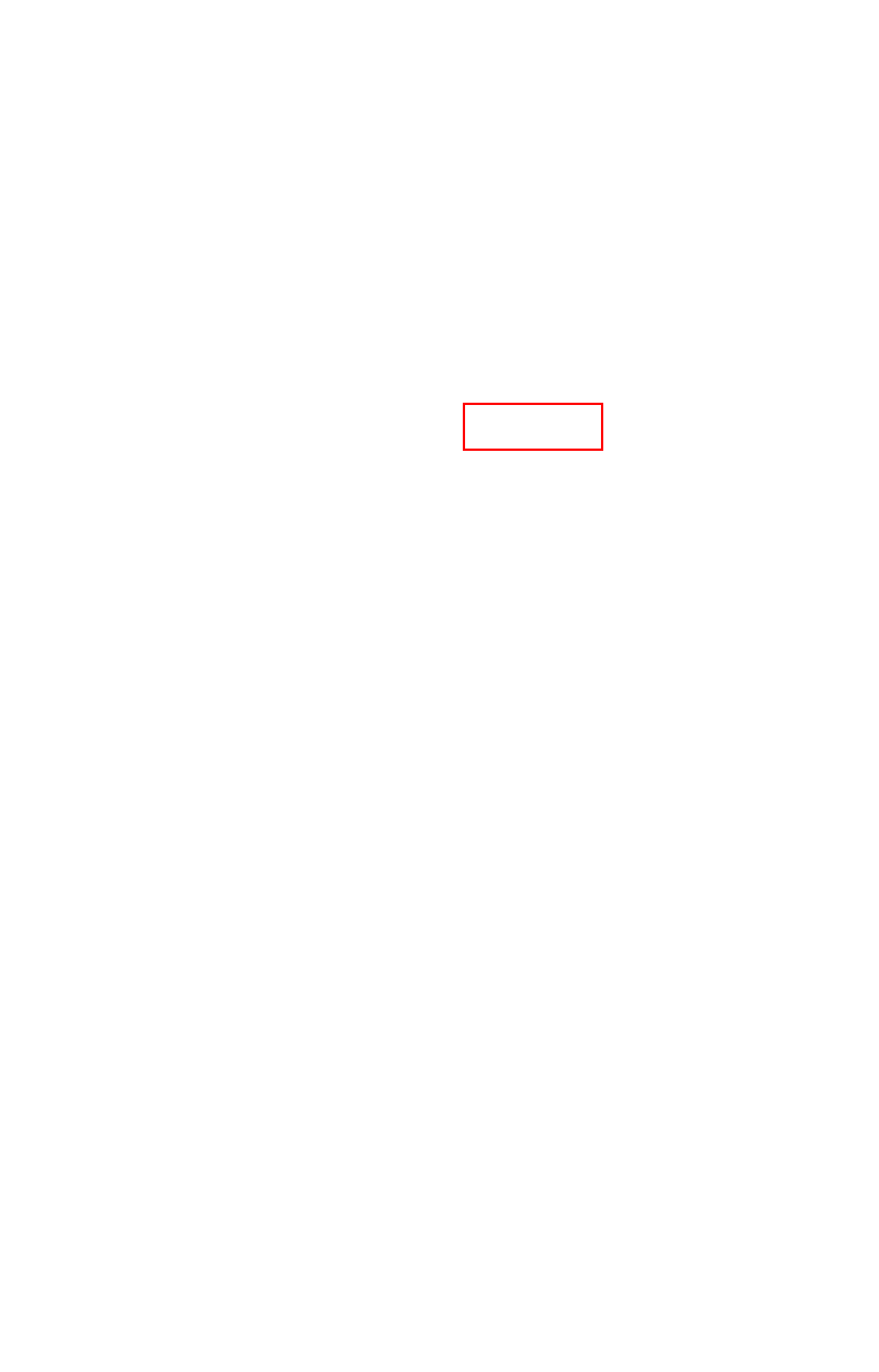Observe the screenshot of a webpage with a red bounding box around an element. Identify the webpage description that best fits the new page after the element inside the bounding box is clicked. The candidates are:
A. Open Access Pub Site Map | Navigation
B. Understanding Open Access: A Guide by Open Access Pub
C. Indexing | Open Access Pub | Indexed in Major Databases
D. Instructions for Editors | Open Access Pub
E. Editorial Policies | Open Access Pub | Guidelines for Publication
F. Subscribe for updates | Open Access Pub
G. Partners | Open Access Pub
H. Follow Open Access Pub on Social Media for Latest Research Updates

C